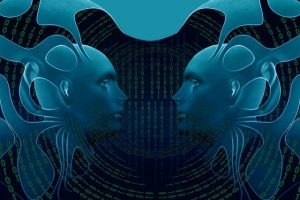Provide a thorough and detailed response to the question by examining the image: 
What is represented by the abstract patterns and binary code in the background?

The abstract patterns and binary code in the background of the digital artwork symbolize the digital nature of the mind and its processes, highlighting the theme of using visualization and positive affirmations for personal growth and transformation.